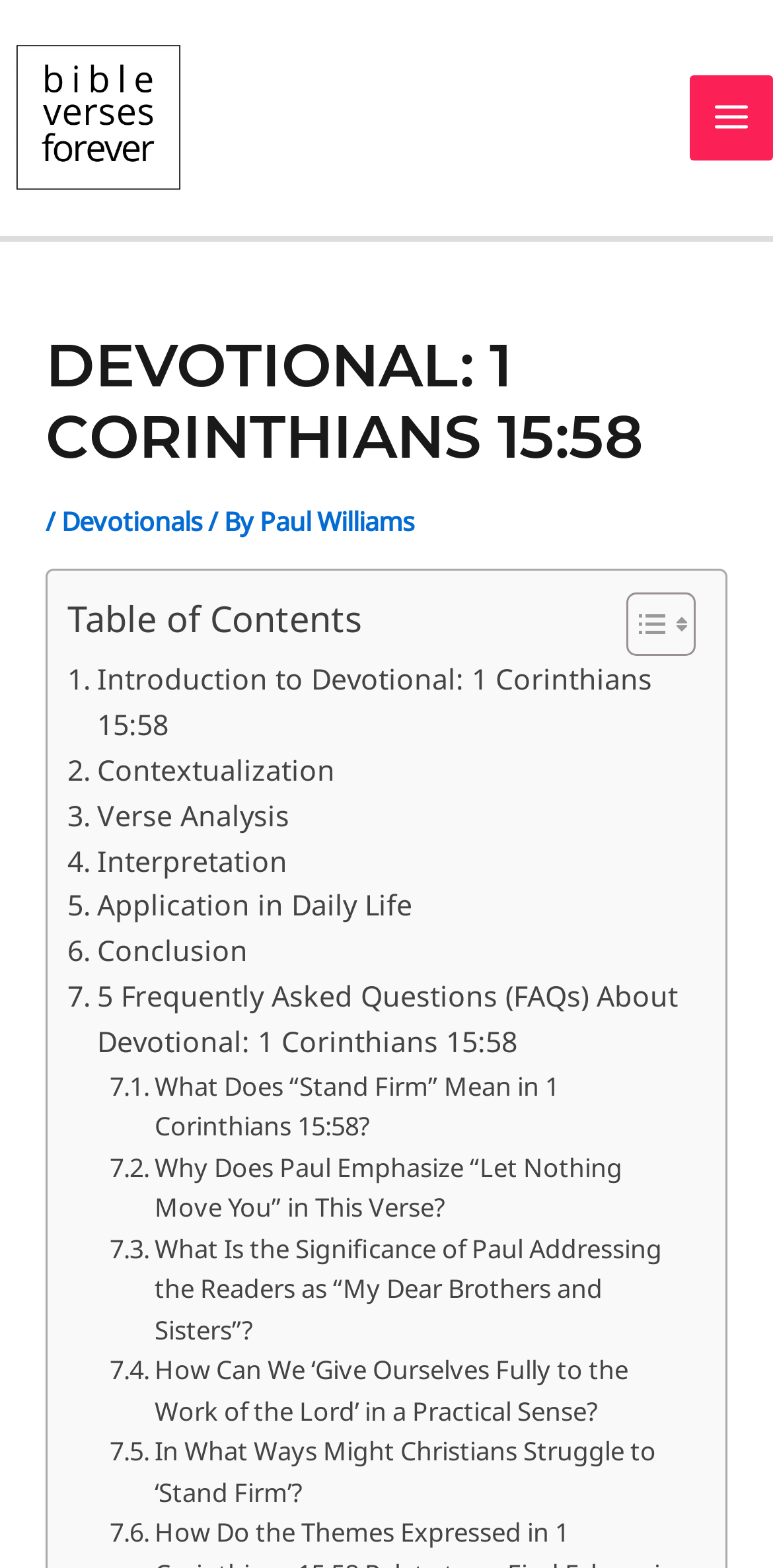Please identify the bounding box coordinates of the clickable element to fulfill the following instruction: "Explore the 'Move House Service Calgary' link". The coordinates should be four float numbers between 0 and 1, i.e., [left, top, right, bottom].

None